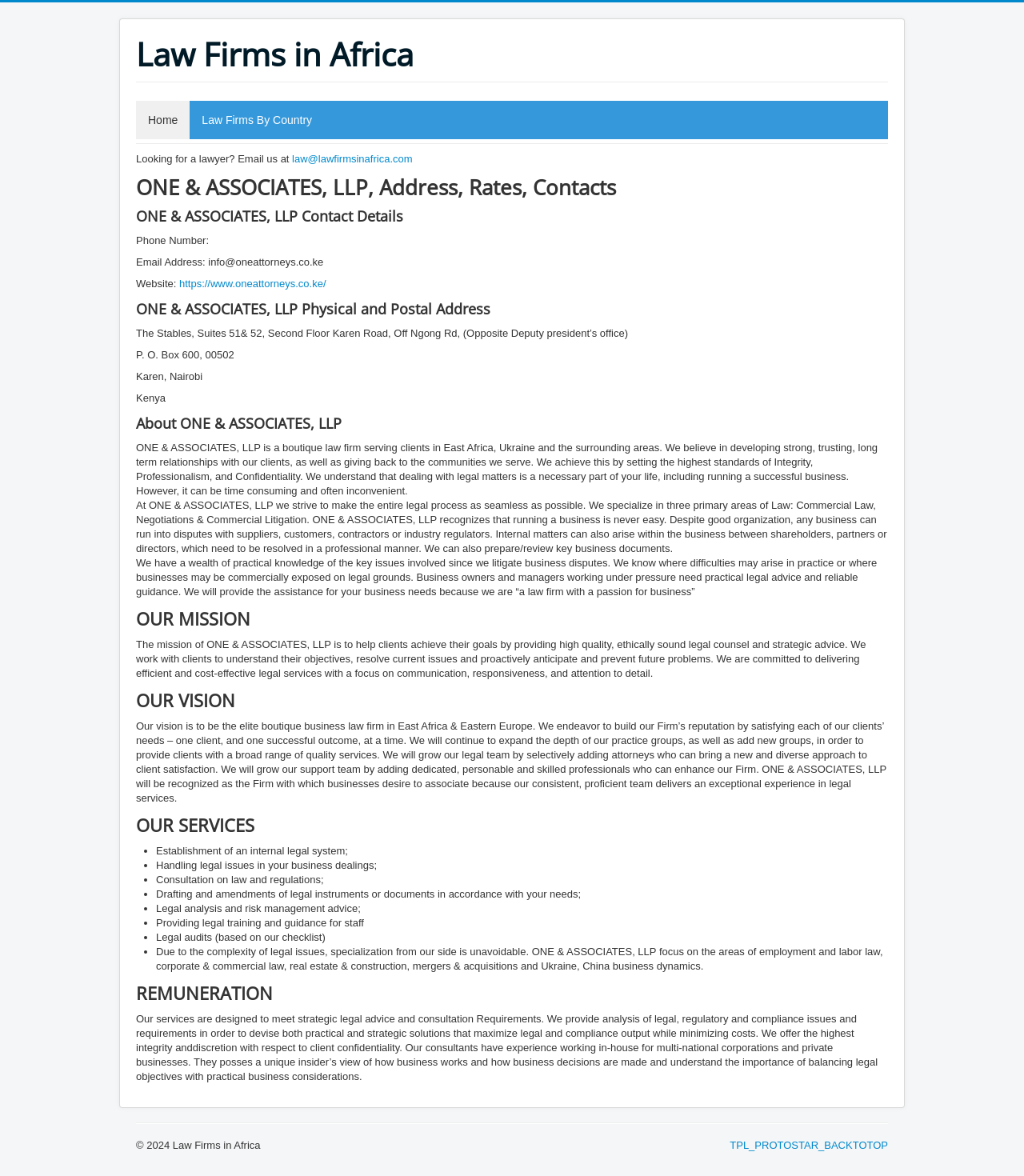From the image, can you give a detailed response to the question below:
What services does ONE & ASSOCIATES, LLP offer?

I found a list of services offered by ONE & ASSOCIATES, LLP in the 'OUR SERVICES' section, including establishment of an internal legal system, handling legal issues in business dealings, consultation on law and regulations, and more.